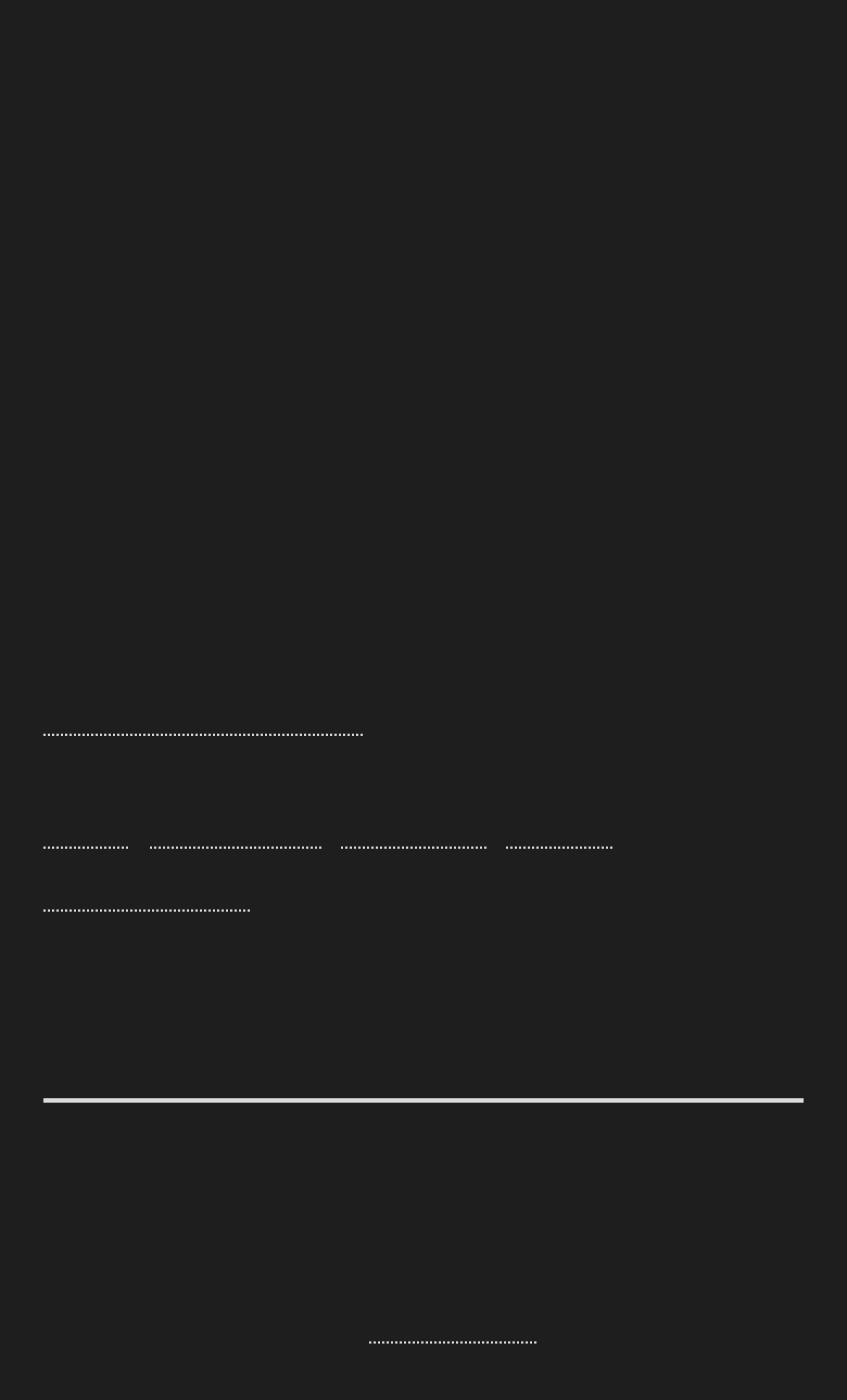Identify the bounding box coordinates of the region that should be clicked to execute the following instruction: "click on the link to Practical Philosophy".

[0.051, 0.549, 0.446, 0.577]